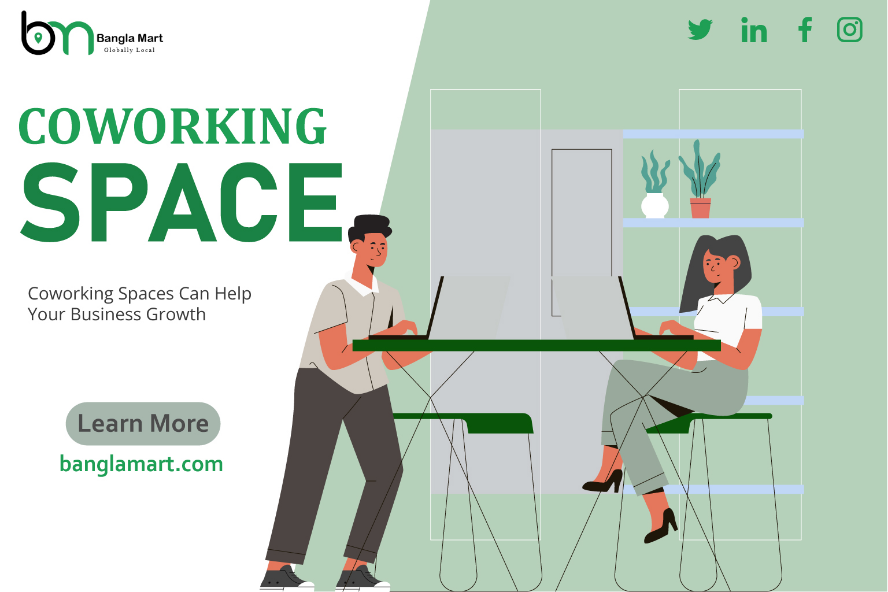Provide a comprehensive description of the image.

This vibrant illustration promotes Bangla Mart's coworking space offerings, emphasizing the modern and collaborative work environment available for businesses. In the image, two individuals are seen engaged in their work at a sleek, shared desk—one man leans slightly over his laptop, while a woman seated across from him smiles, indicating a productive partnership. The background features decorative elements like plants and a minimalist shelf, enhancing the inviting atmosphere of the workspace.

Prominently displayed is the text "COWORKING SPACE," highlighting the focus on shared work environments designed to foster collaboration and growth. Below, the tagline "Coworking Spaces Can Help Your Business Growth" emphasizes the advantages of utilizing such spaces. A "Learn More" button encourages viewers to explore further, leading to the website link, "banglamart.com," reinforcing the call to action. This image encapsulates the essence of modern coworking spaces as dynamic, supportive environments for entrepreneurial success.